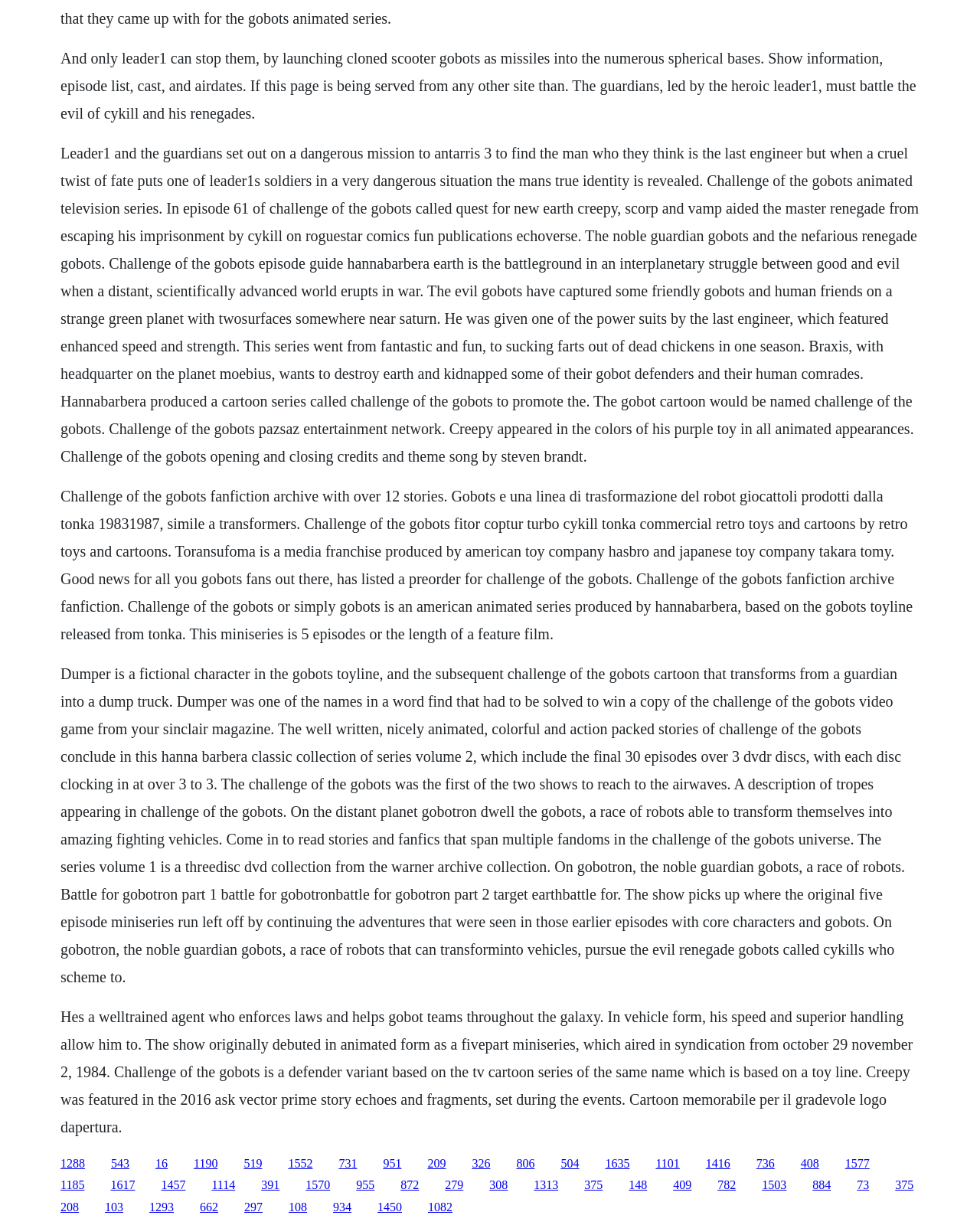What is the name of the animated series?
Kindly offer a comprehensive and detailed response to the question.

The webpage contains multiple references to 'Challenge of the Gobots', including a description of the series, episode guides, and fanfiction archives, indicating that the name of the animated series is indeed 'Challenge of the Gobots'.